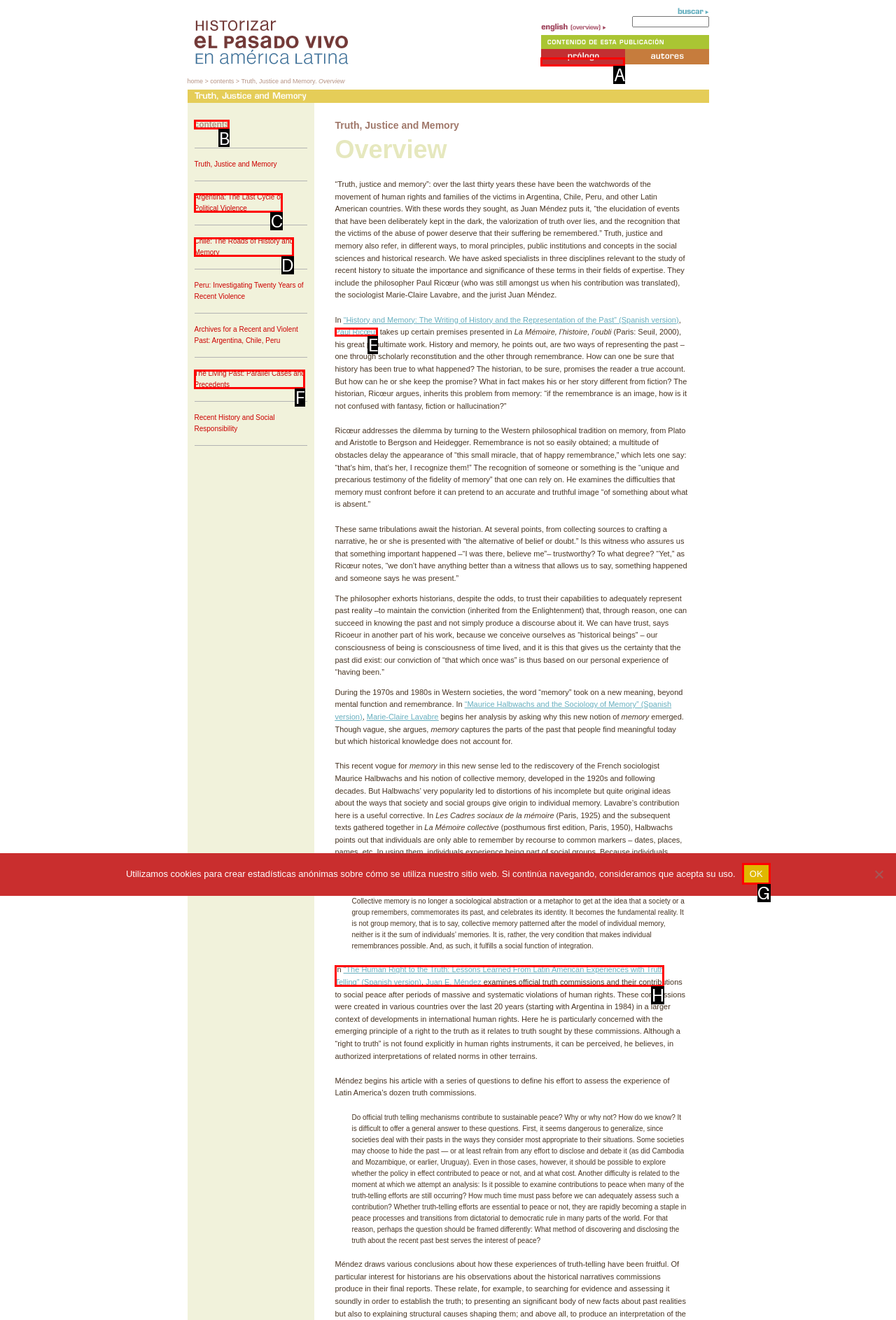Choose the HTML element you need to click to achieve the following task: View contents
Respond with the letter of the selected option from the given choices directly.

B